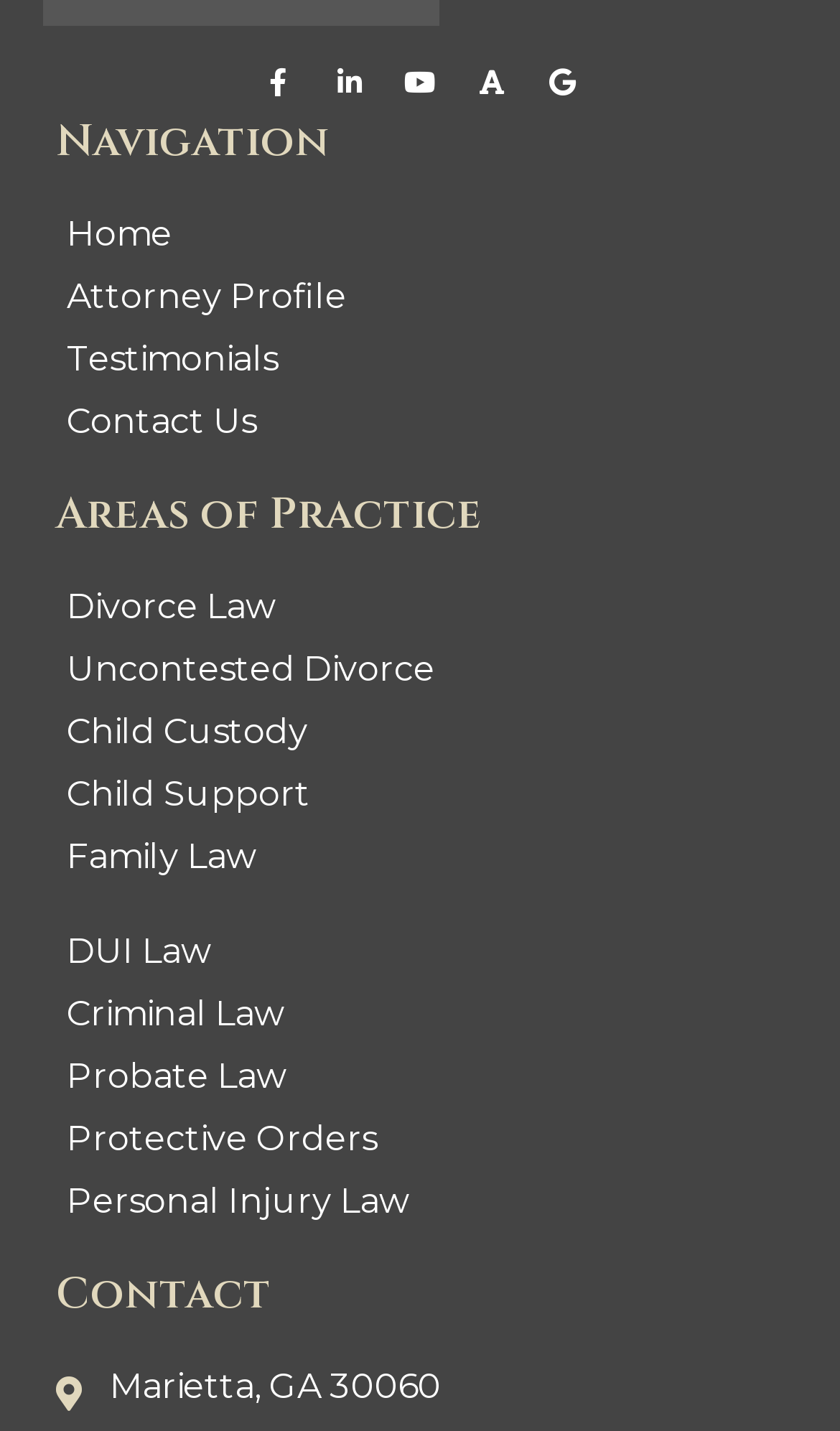Locate the bounding box coordinates of the area you need to click to fulfill this instruction: 'Learn about Divorce Law'. The coordinates must be in the form of four float numbers ranging from 0 to 1: [left, top, right, bottom].

[0.067, 0.406, 0.518, 0.442]